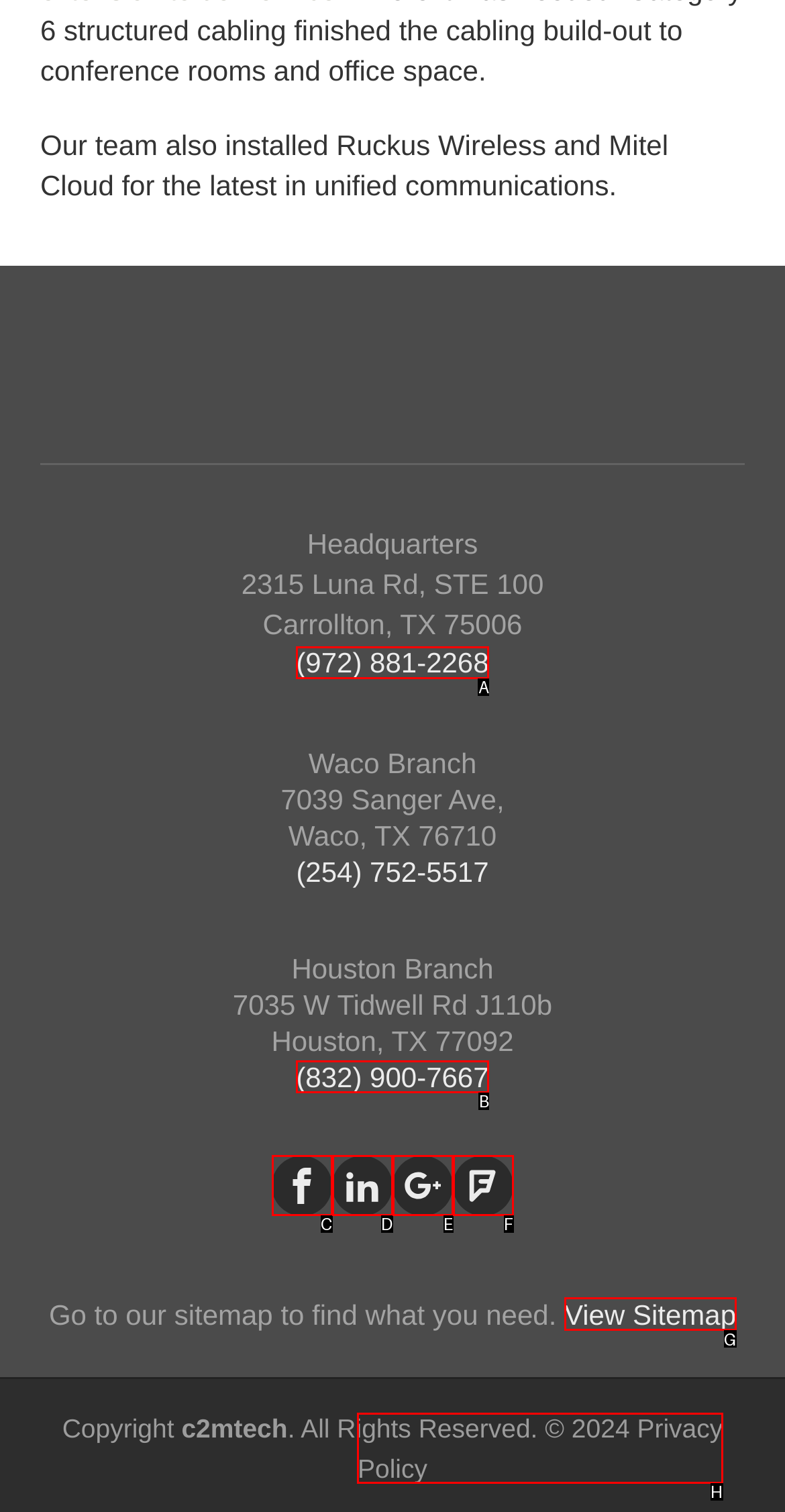Determine which HTML element should be clicked for this task: View Sitemap
Provide the option's letter from the available choices.

G